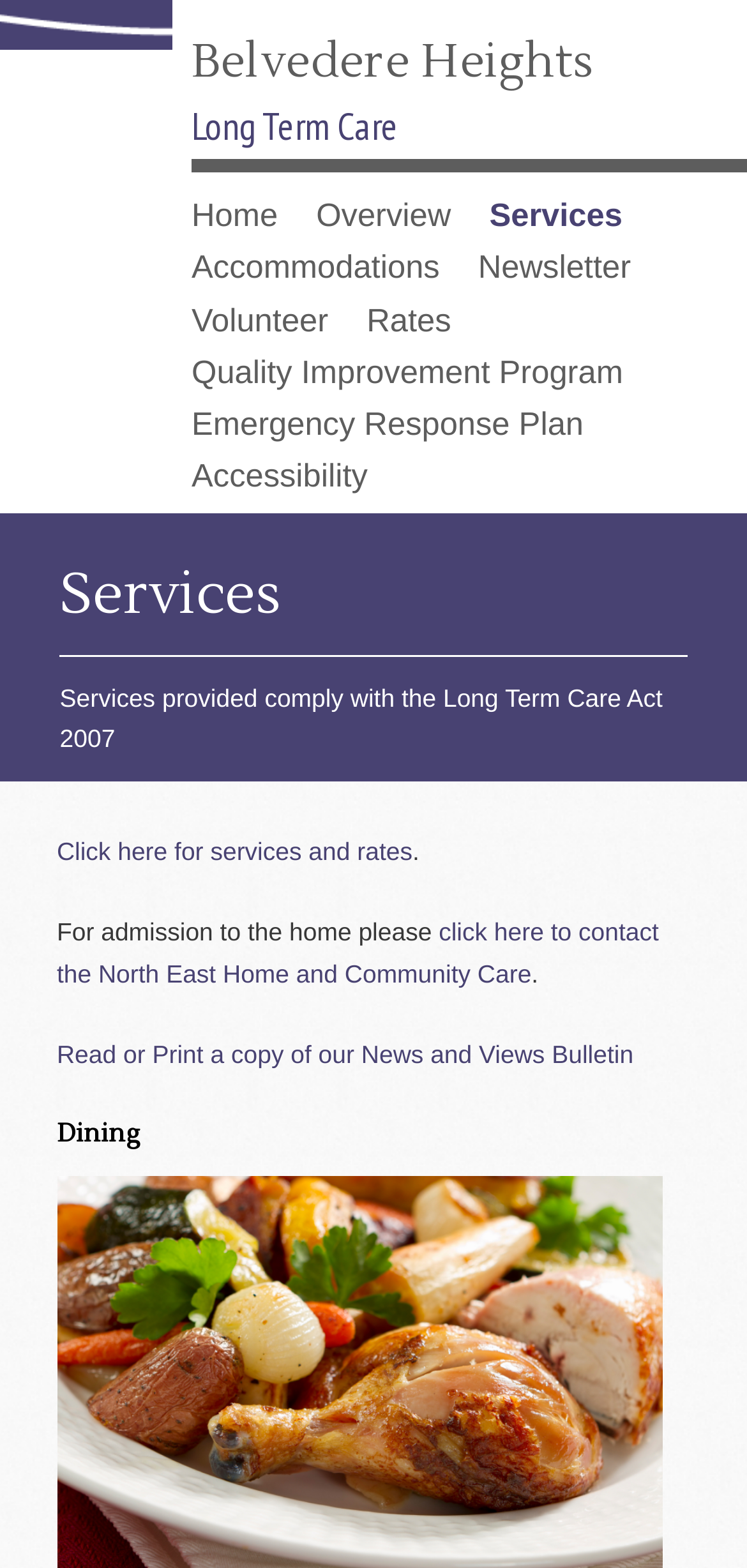Create an elaborate caption for the webpage.

The webpage is about the services provided by Belvedere Heights, which comply with the Long Term Care Act 2007. At the top, there is a link to the homepage labeled "Belvedere Heights". Below it, there is a heading "Long Term Care" with a link to the same title. 

To the right of the "Long Term Care" heading, there is a row of links including "Home", "Overview", "Services", "Accommodations", "Newsletter", "Volunteer", "Rates", "Quality Improvement Program", "Emergency Response Plan", and "Accessibility". 

Below these links, there is a heading "Services" followed by a paragraph of text describing the services provided, which comply with the Long Term Care Act 2007. Within this paragraph, there are links to "Click here for services and rates", "click here to contact the North East Home and Community Care", and "Read or Print a copy of our News and Views Bulletin". 

Further down, there is a heading "Dining" which seems to be a separate section. Overall, the webpage has a total of 15 links and 4 headings, with a focus on providing information about the services offered by Belvedere Heights.